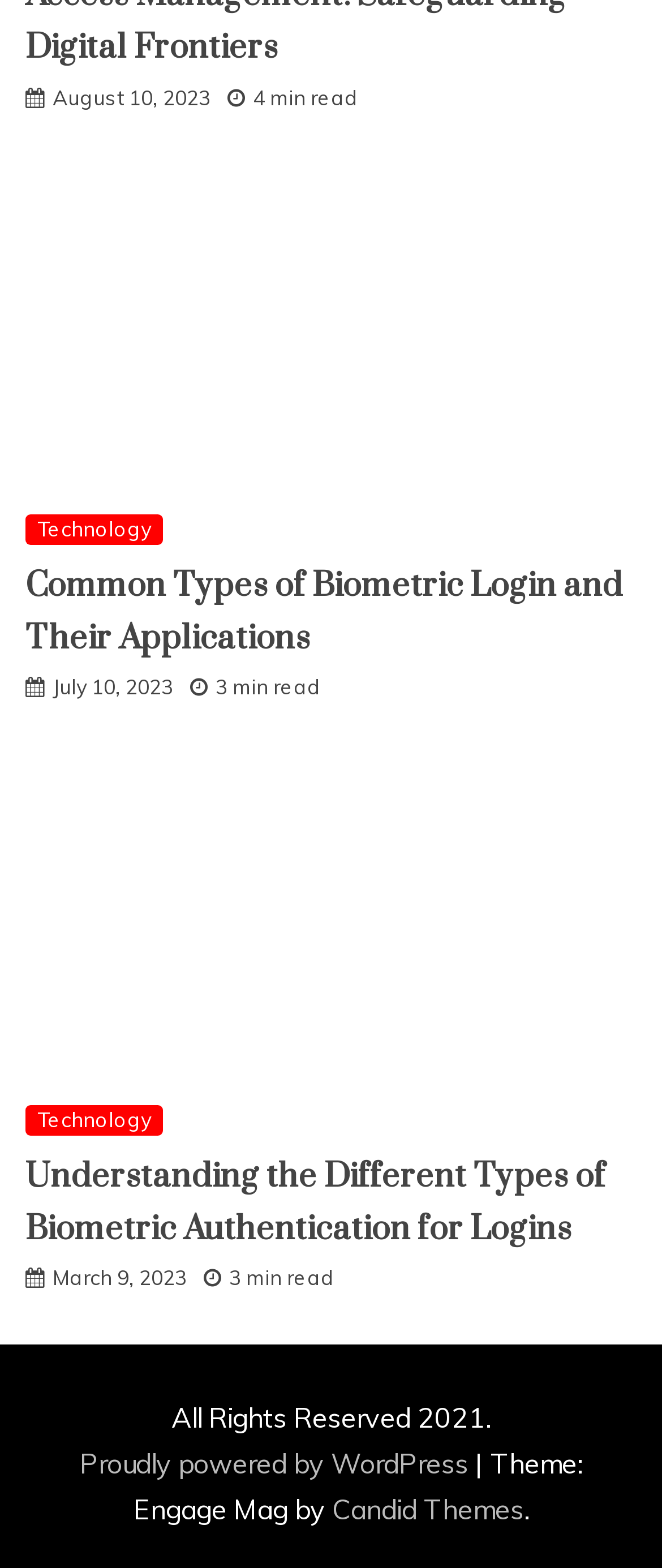Determine the bounding box for the UI element described here: "Contact".

None